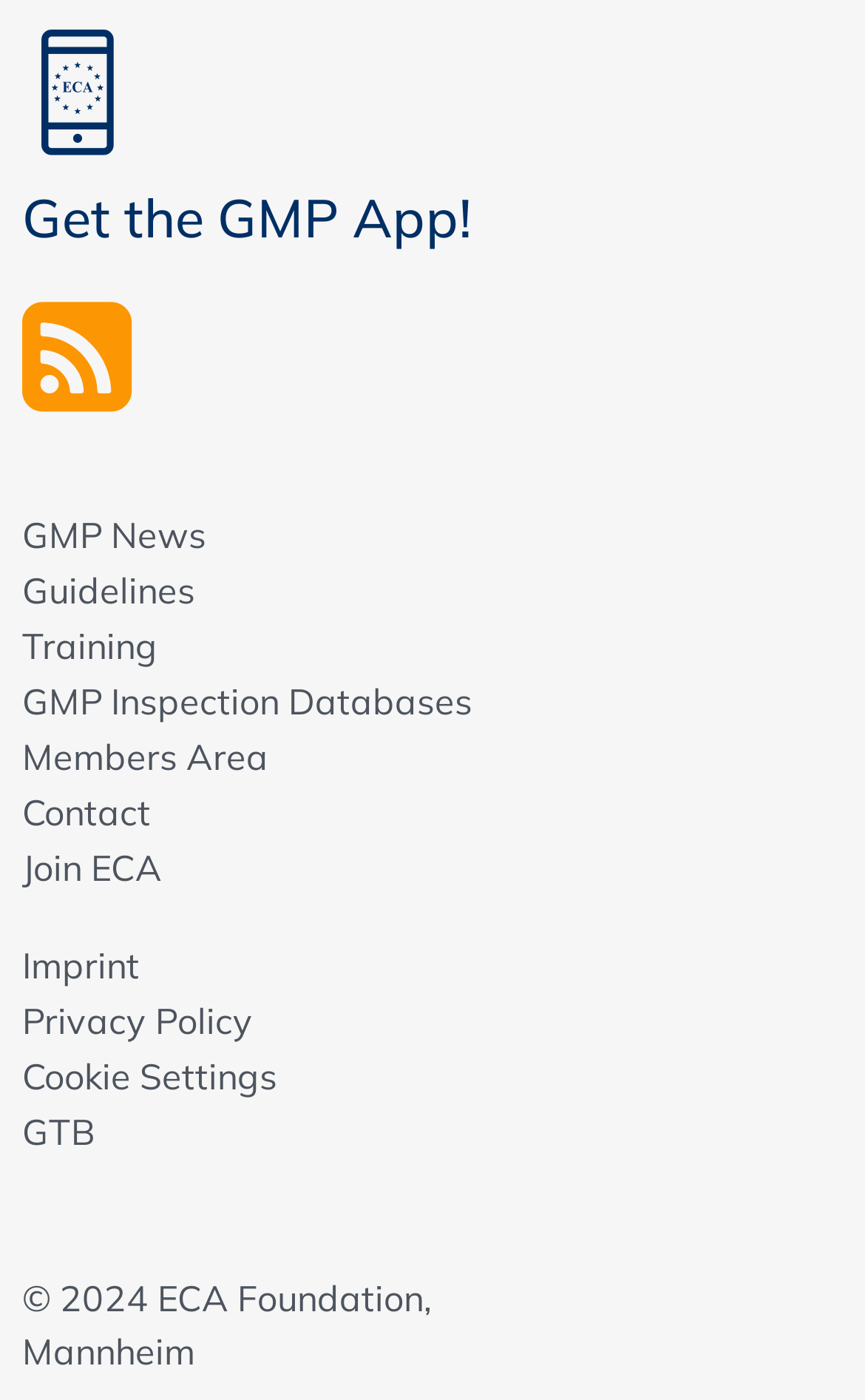Give a one-word or phrase response to the following question: How many links are there on the webpage?

15